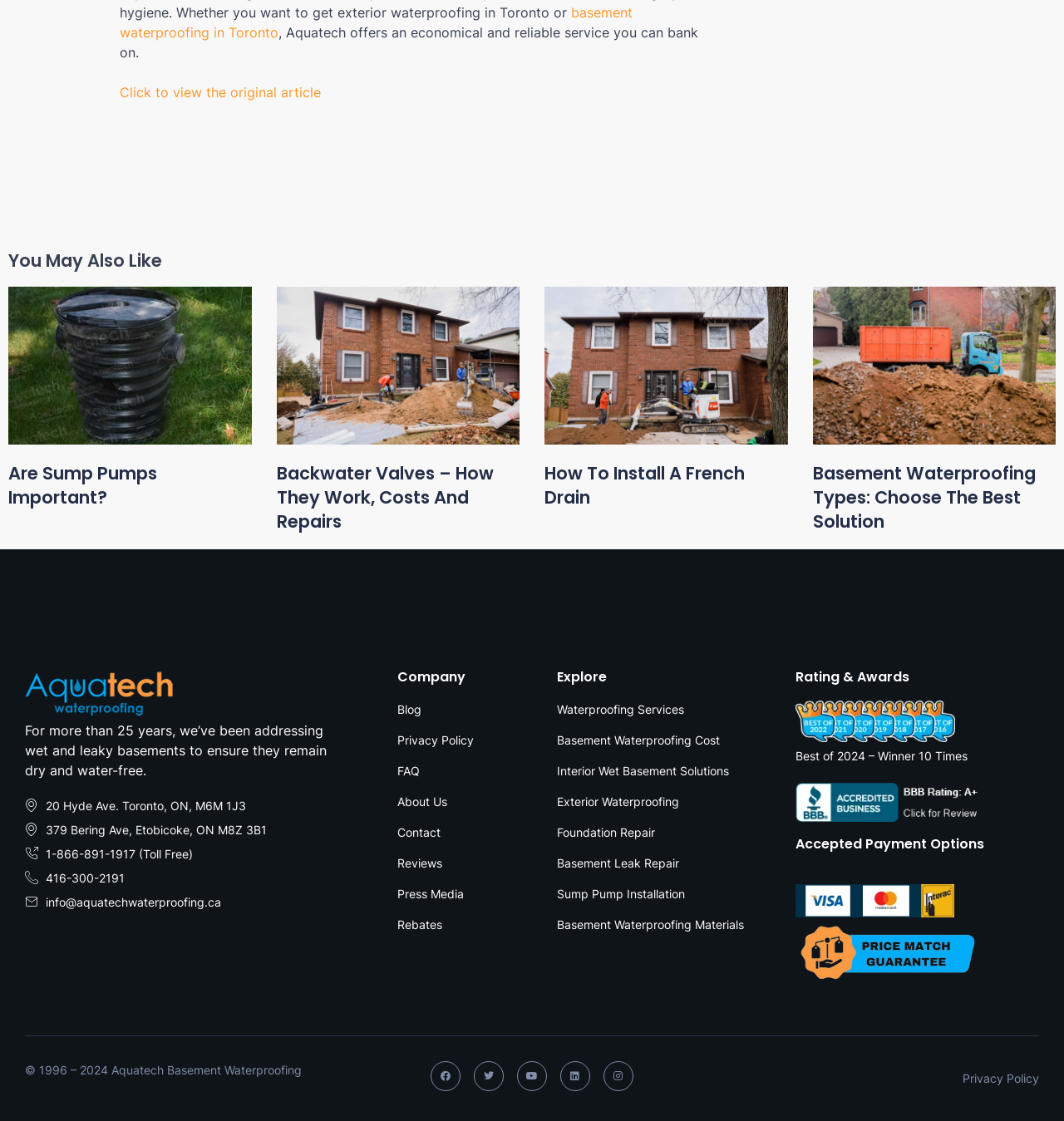From the element description parent_node: Are Sump Pumps Important?, predict the bounding box coordinates of the UI element. The coordinates must be specified in the format (top-left x, top-left y, bottom-right x, bottom-right y) and should be within the 0 to 1 range.

[0.008, 0.255, 0.236, 0.396]